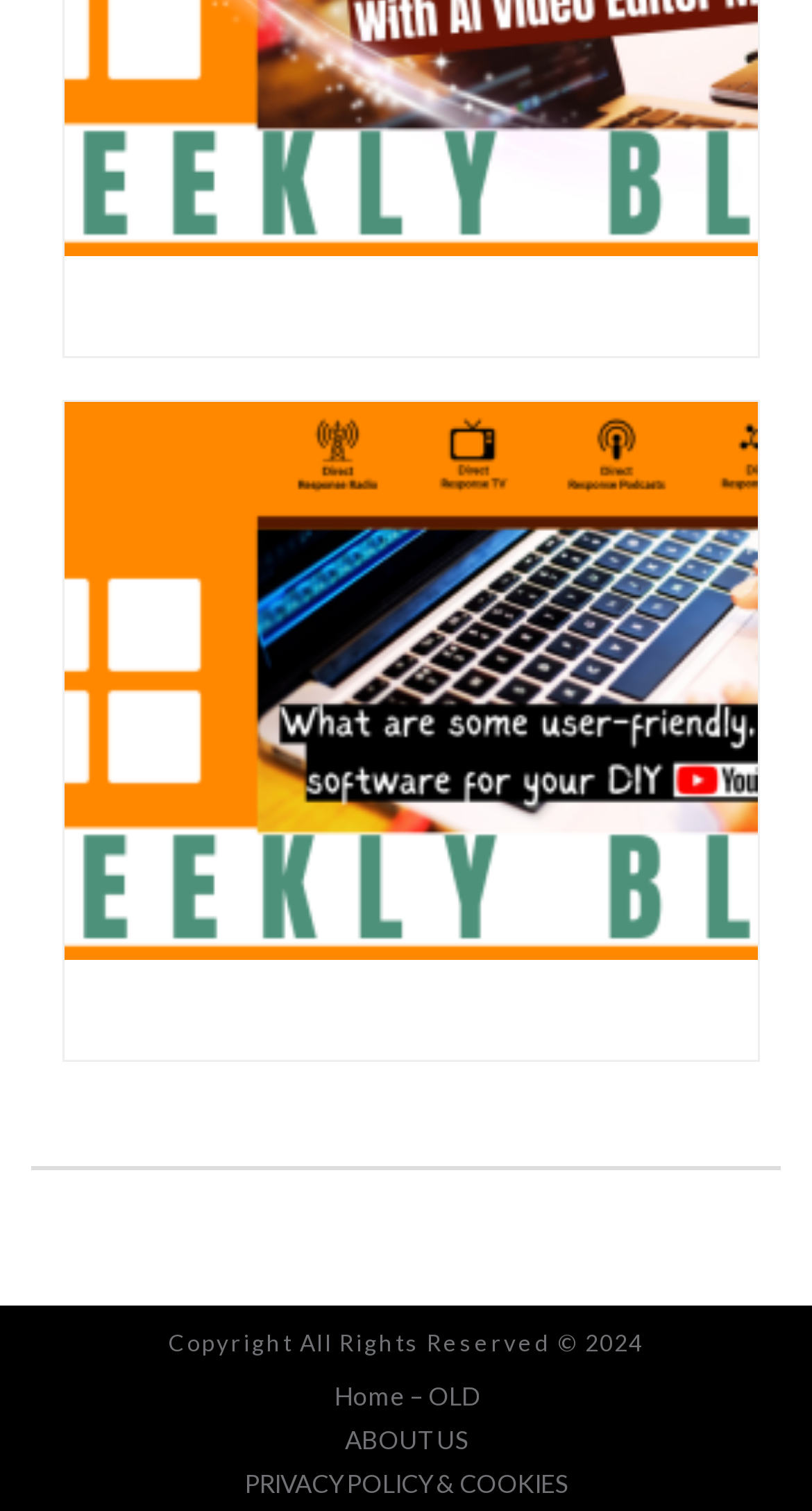Using the description "Home – OLD", locate and provide the bounding box of the UI element.

[0.0, 0.913, 1.0, 0.935]